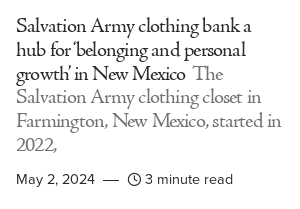Generate a detailed narrative of the image.

The image showcases an article titled "Salvation Army clothing bank a hub for ‘belonging and personal growth’ in New Mexico." This piece discusses the establishment of a Salvation Army clothing closet in Farmington, New Mexico, which began its operations in 2022. The article highlights the role of this initiative in fostering a sense of community and support for personal development among its users. The publication date is noted as May 2, 2024, and it indicates a reading time of approximately three minutes, inviting readers to engage with the important work being done by the Salvation Army in this region.